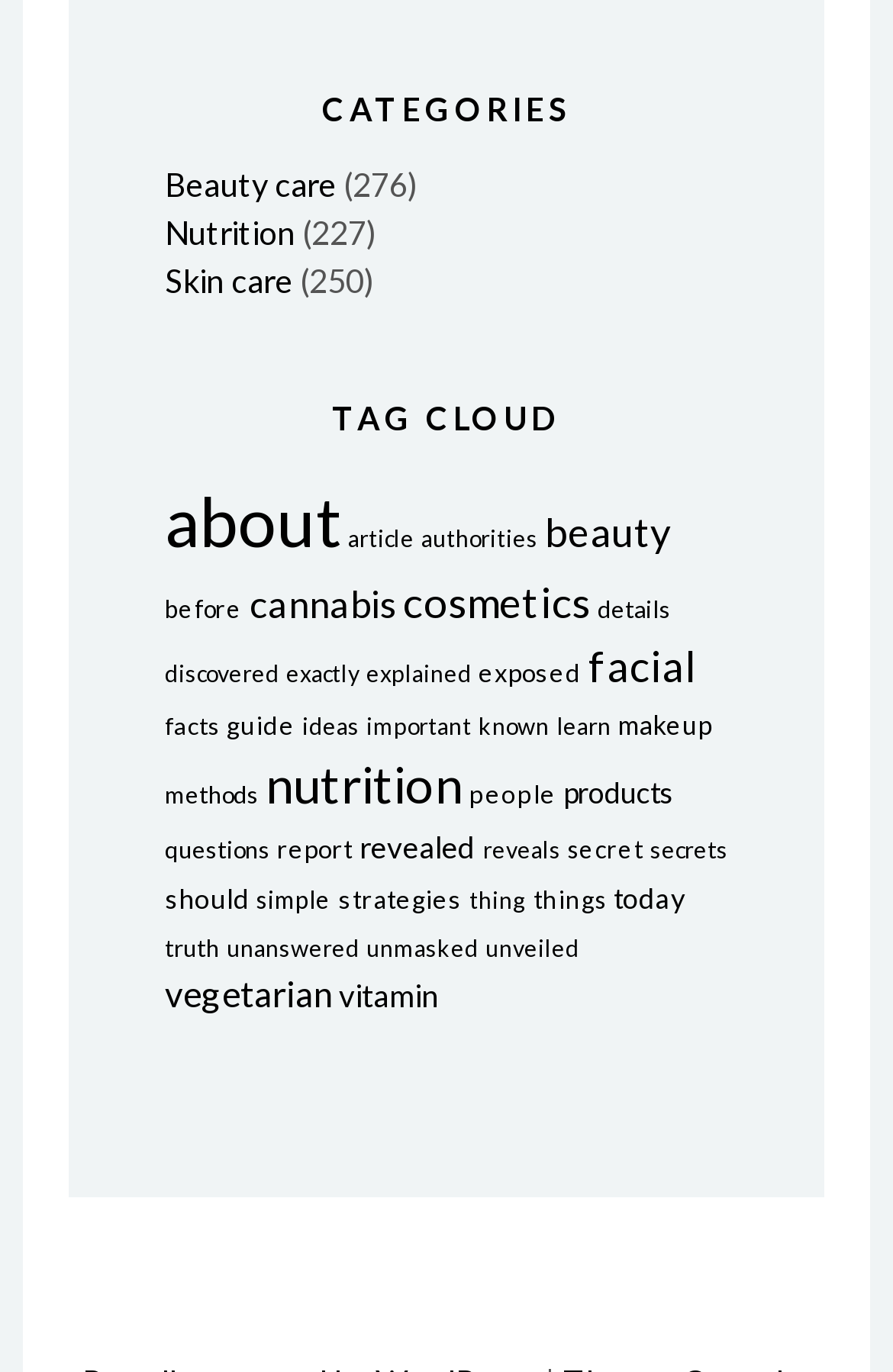Determine the coordinates of the bounding box that should be clicked to complete the instruction: "Learn about 'Nutrition'". The coordinates should be represented by four float numbers between 0 and 1: [left, top, right, bottom].

[0.185, 0.155, 0.331, 0.184]